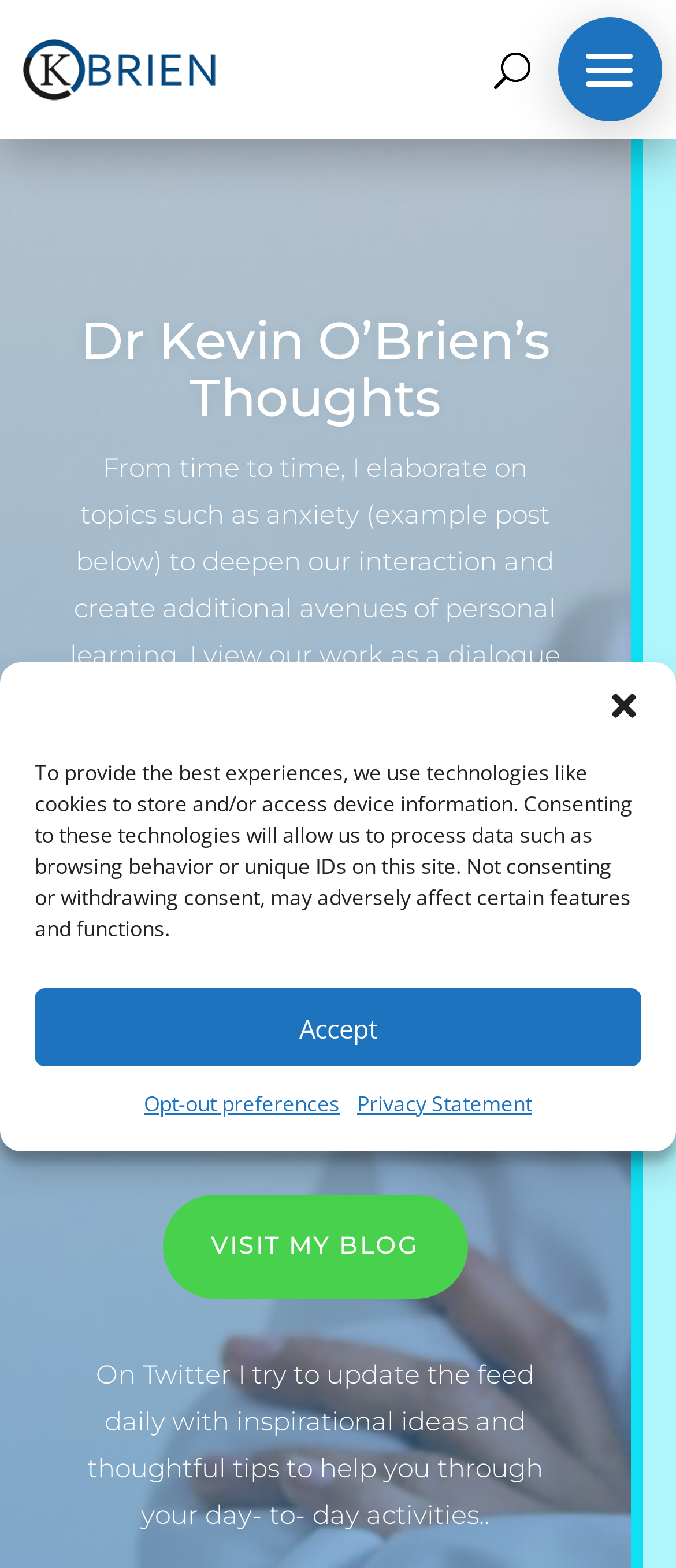What is the author's name?
Please provide a comprehensive answer to the question based on the webpage screenshot.

The author's name can be found in the top-left corner of the webpage, where it says 'Kevin O'Brien' in a link element, and also in an image element with the same text.